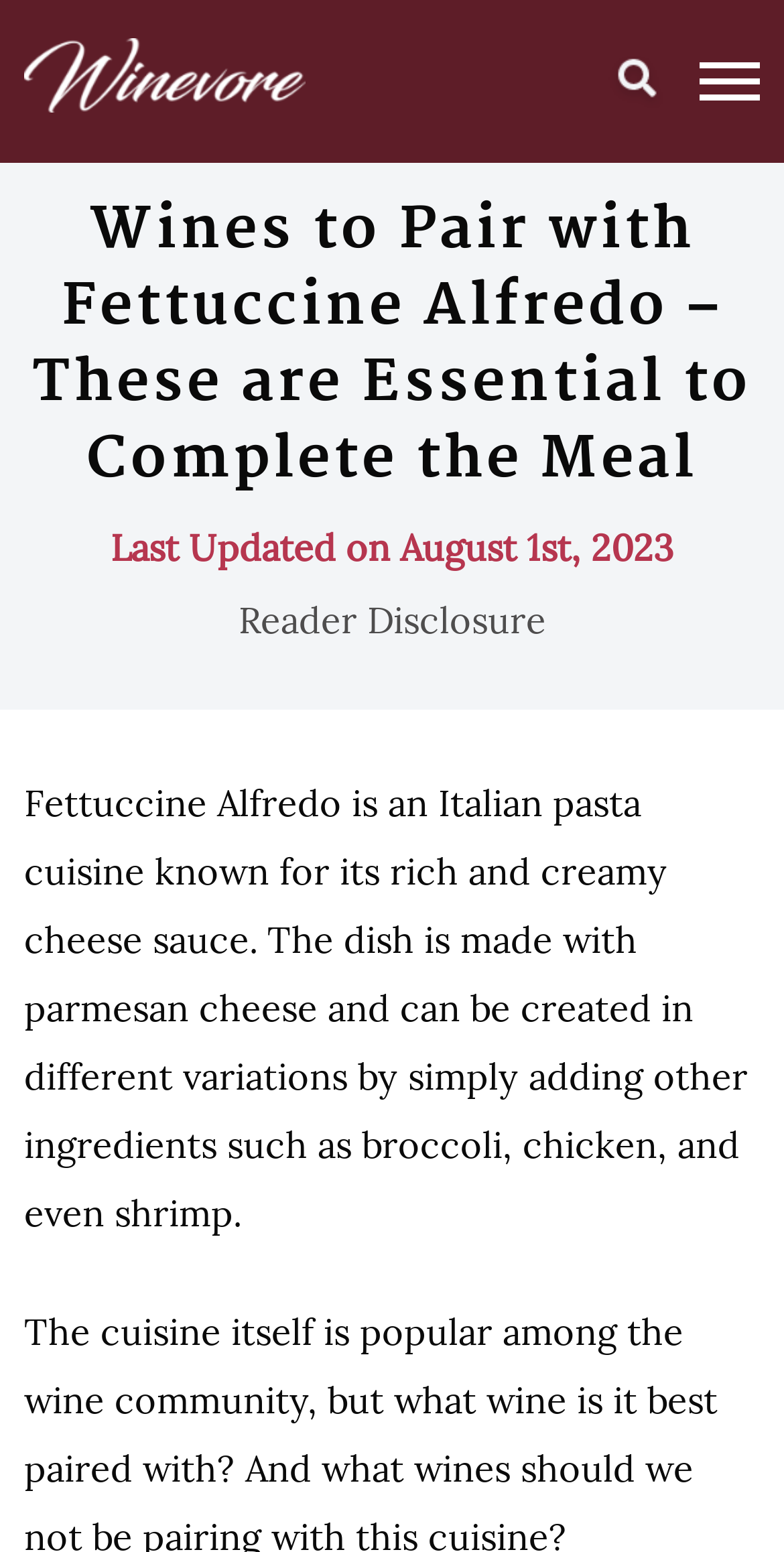Please identify the primary heading on the webpage and return its text.

Wines to Pair with Fettuccine Alfredo – These are Essential to Complete the Meal